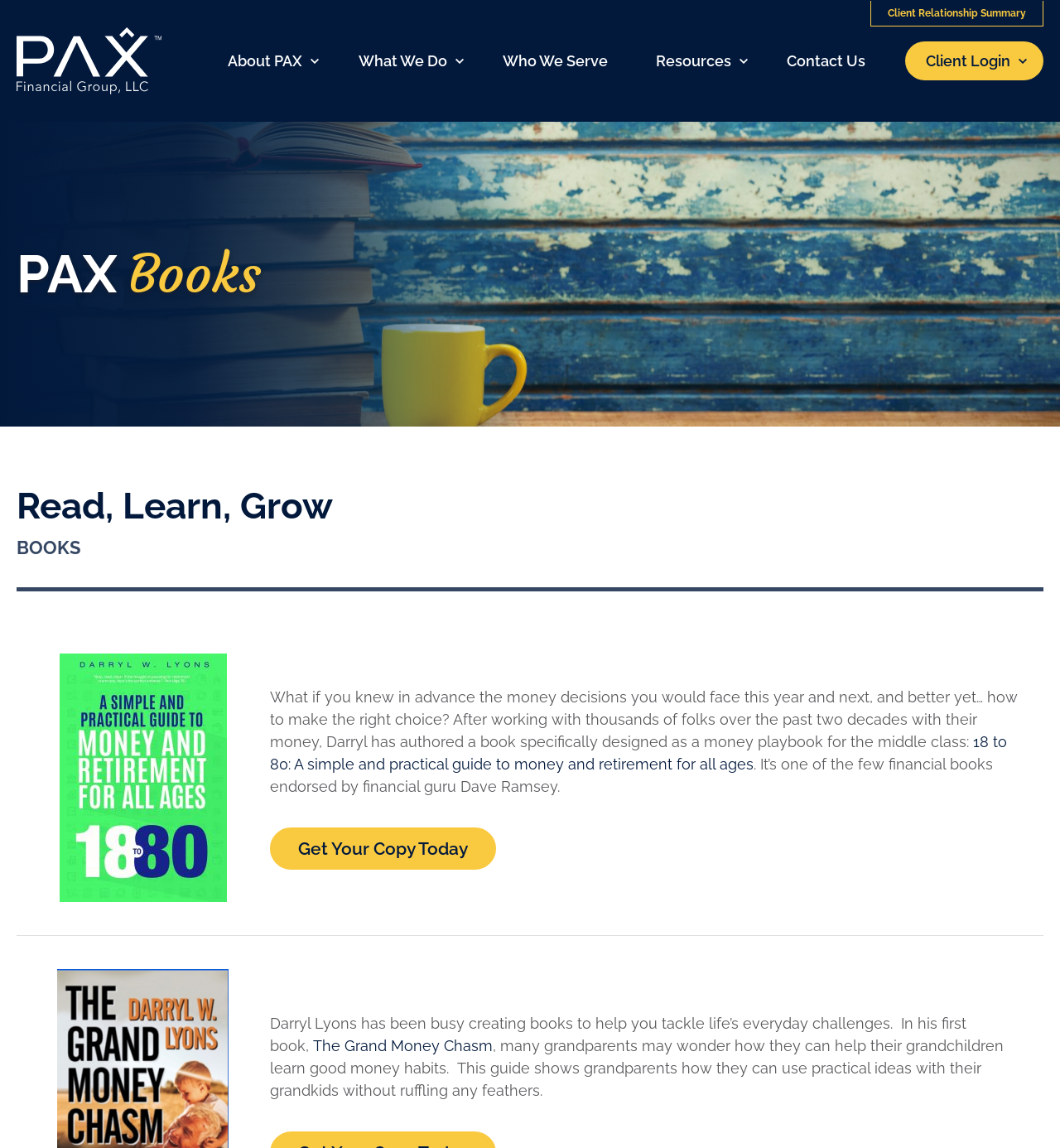Please find the bounding box coordinates of the element that you should click to achieve the following instruction: "Click on the 'About PAX' link". The coordinates should be presented as four float numbers between 0 and 1: [left, top, right, bottom].

[0.207, 0.036, 0.301, 0.07]